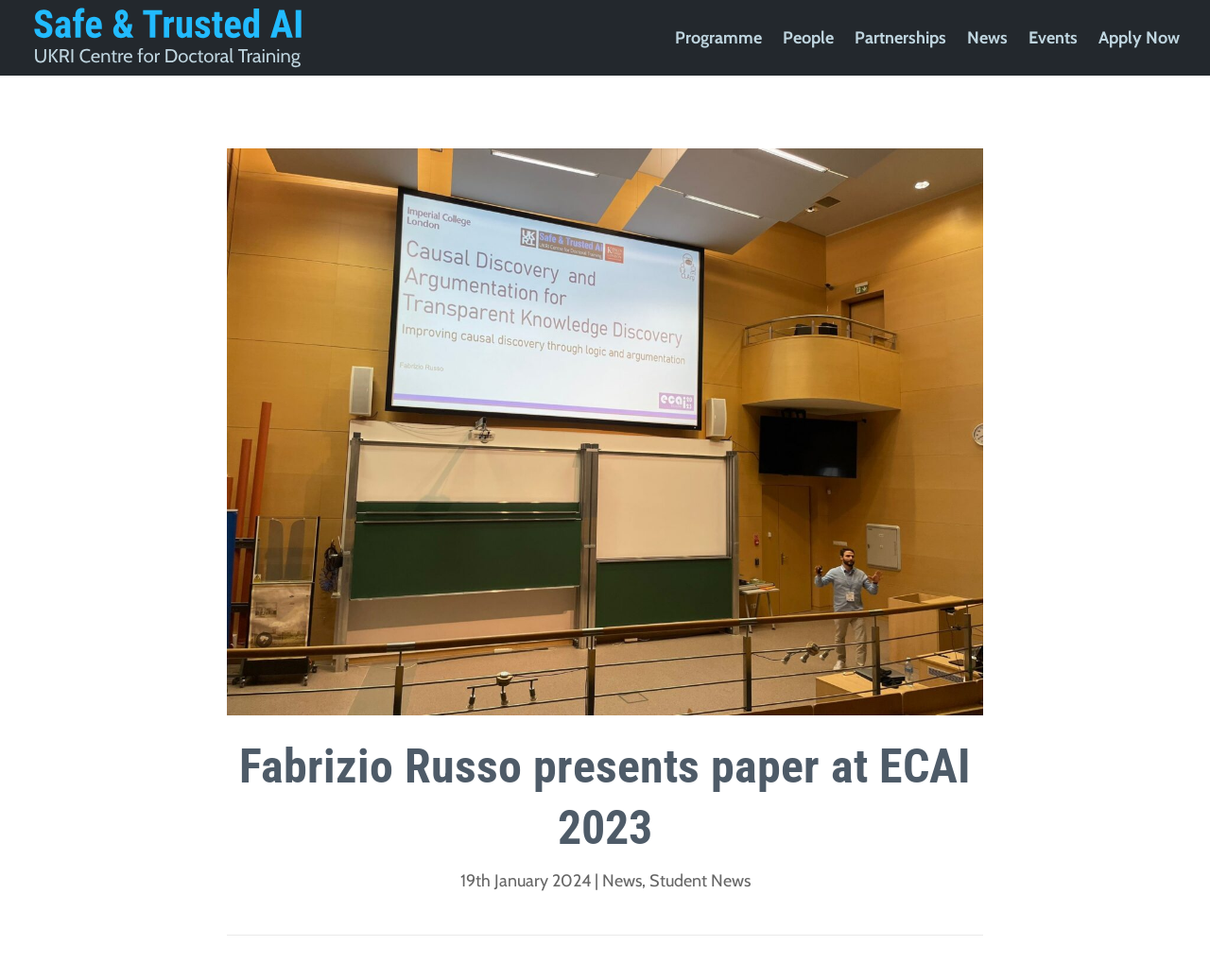What is the date mentioned in the webpage? Using the information from the screenshot, answer with a single word or phrase.

19th January 2024